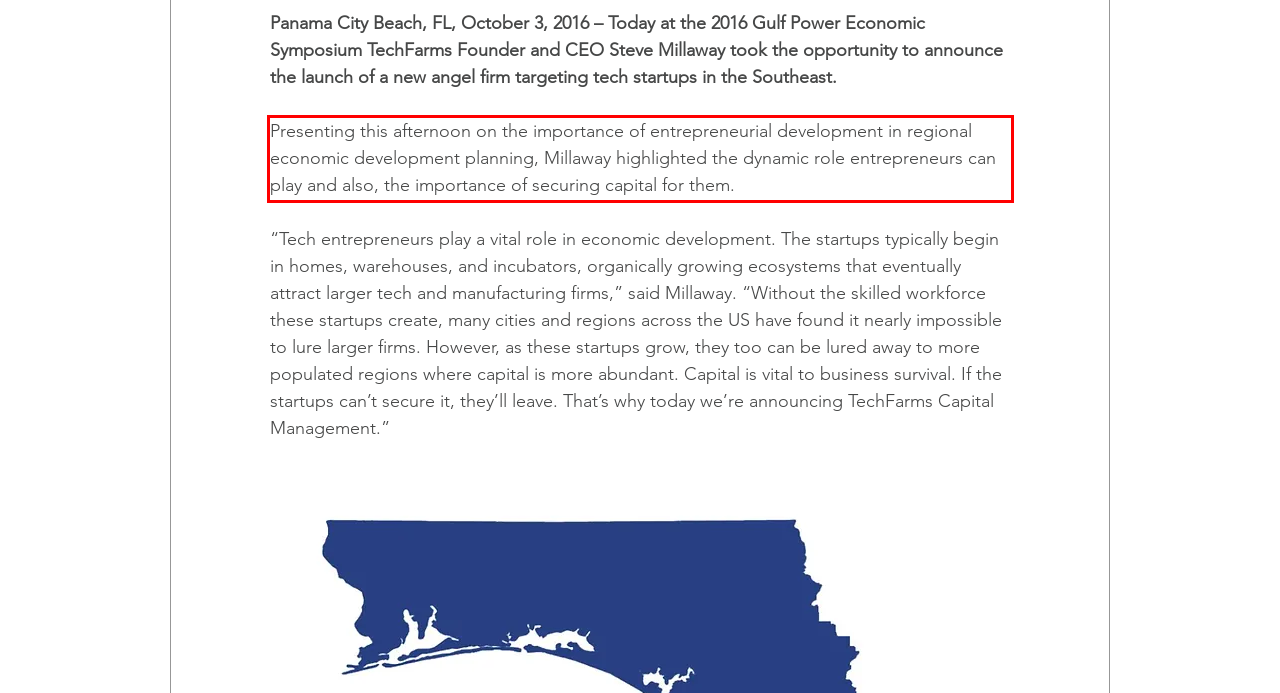With the given screenshot of a webpage, locate the red rectangle bounding box and extract the text content using OCR.

Presenting this afternoon on the importance of entrepreneurial development in regional economic development planning, Millaway highlighted the dynamic role entrepreneurs can play and also, the importance of securing capital for them.